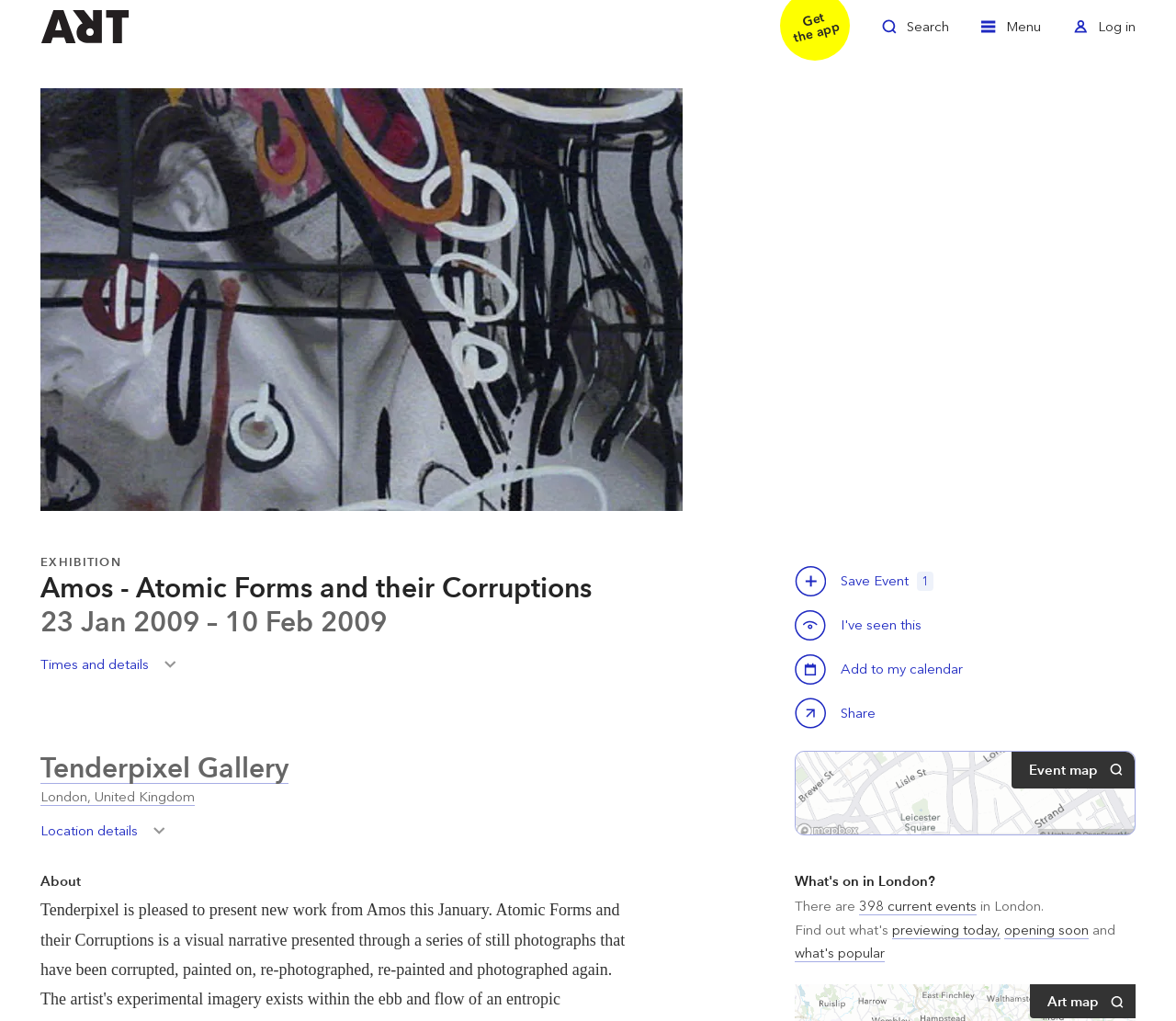Pinpoint the bounding box coordinates of the clickable element to carry out the following instruction: "View Tenderpixel Gallery."

[0.034, 0.735, 0.245, 0.769]